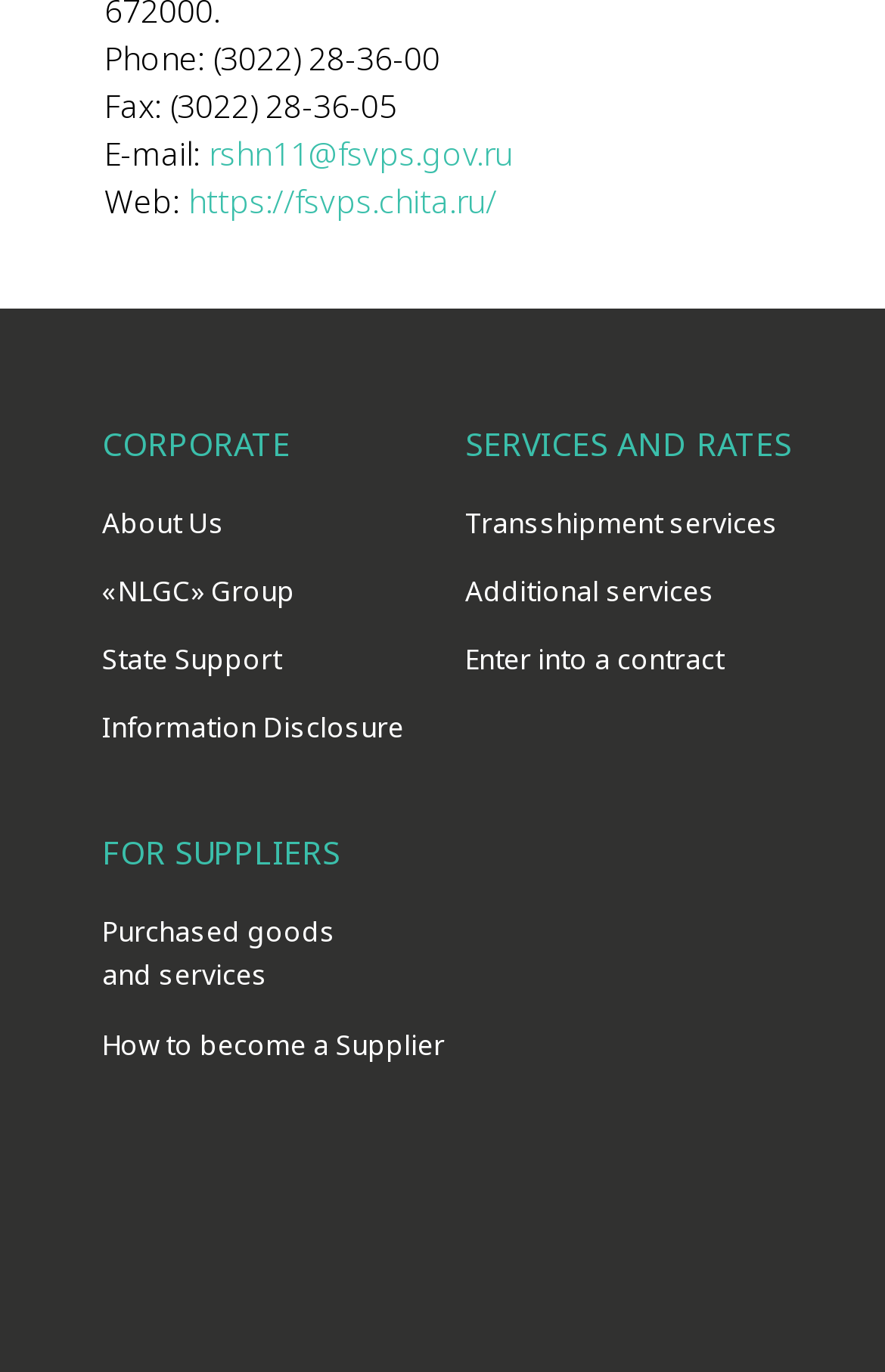Please identify the bounding box coordinates of the element that needs to be clicked to perform the following instruction: "Read about how to become a supplier".

[0.115, 0.747, 0.503, 0.775]